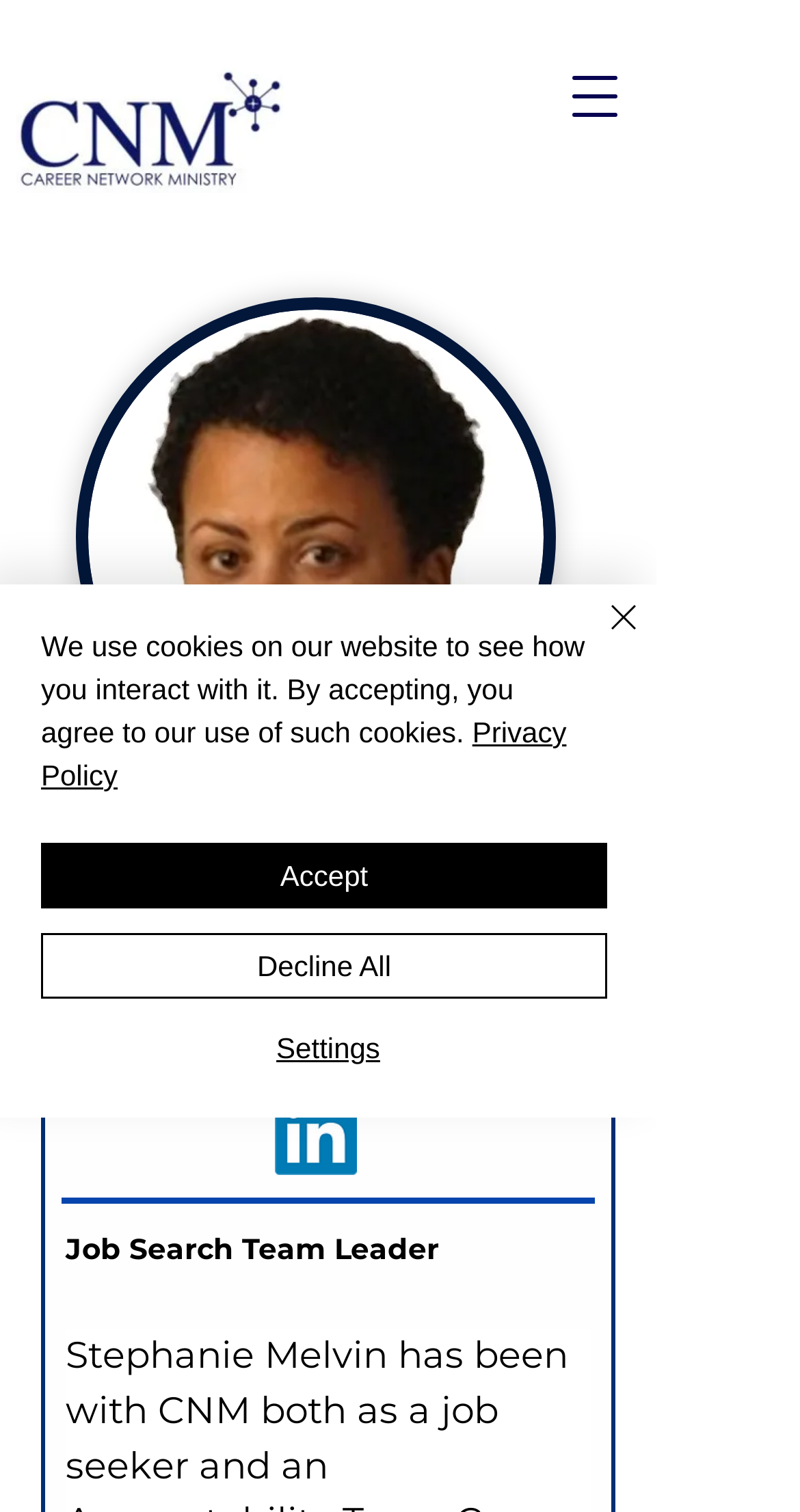Examine the image and give a thorough answer to the following question:
What is the logo on the top left corner of the webpage?

I identified the answer by looking at the link element with the text 'Career Network Ministry - CNM Full Logo Homepage Image' and the corresponding image element, which suggests that it is the logo of Career Network Ministry.